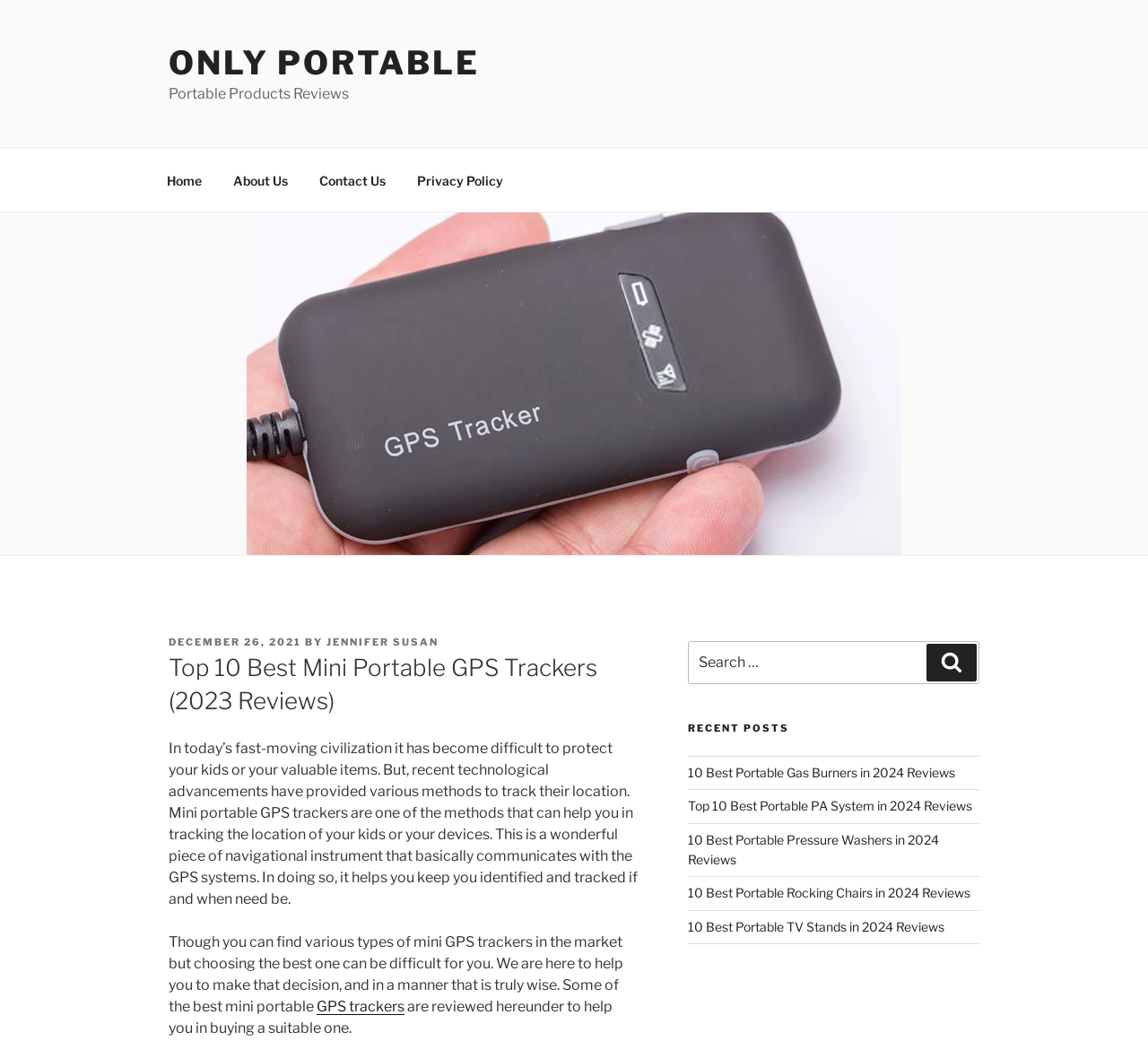Specify the bounding box coordinates (top-left x, top-left y, bottom-right x, bottom-right y) of the UI element in the screenshot that matches this description: Search

[0.807, 0.618, 0.851, 0.655]